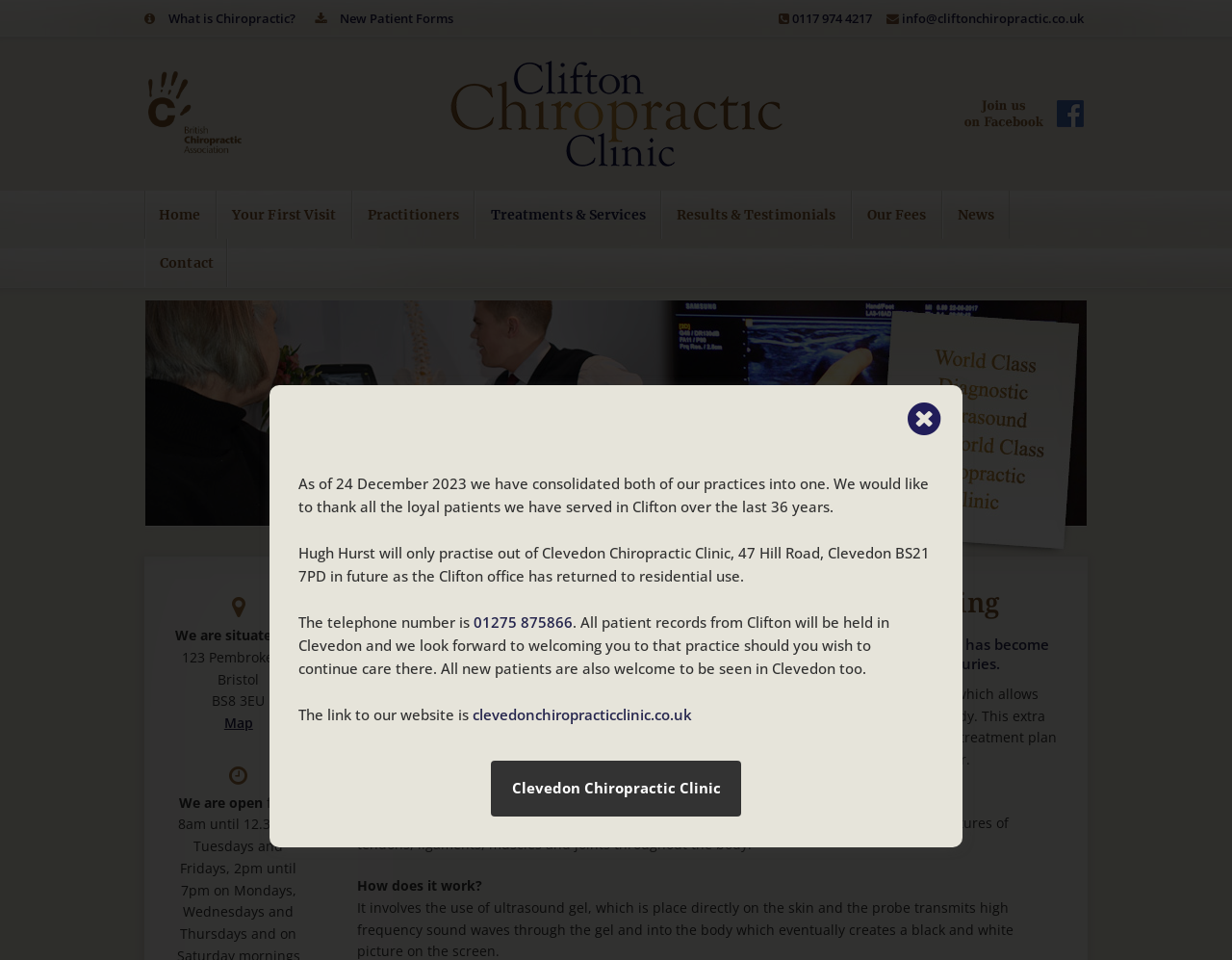Please identify the bounding box coordinates of the region to click in order to complete the task: "View company introduction". The coordinates must be four float numbers between 0 and 1, specified as [left, top, right, bottom].

None